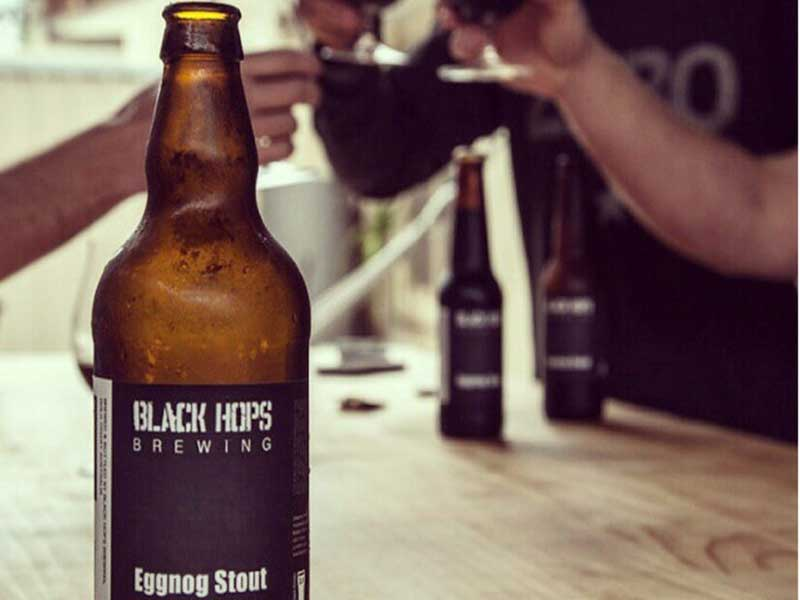What is happening in the background of the image?
Please provide a detailed and thorough answer to the question.

The blurred hands in the background of the image are seen toasting with glasses, which implies that there is a celebration or gathering happening, and people are raising their glasses to toast or cheer.